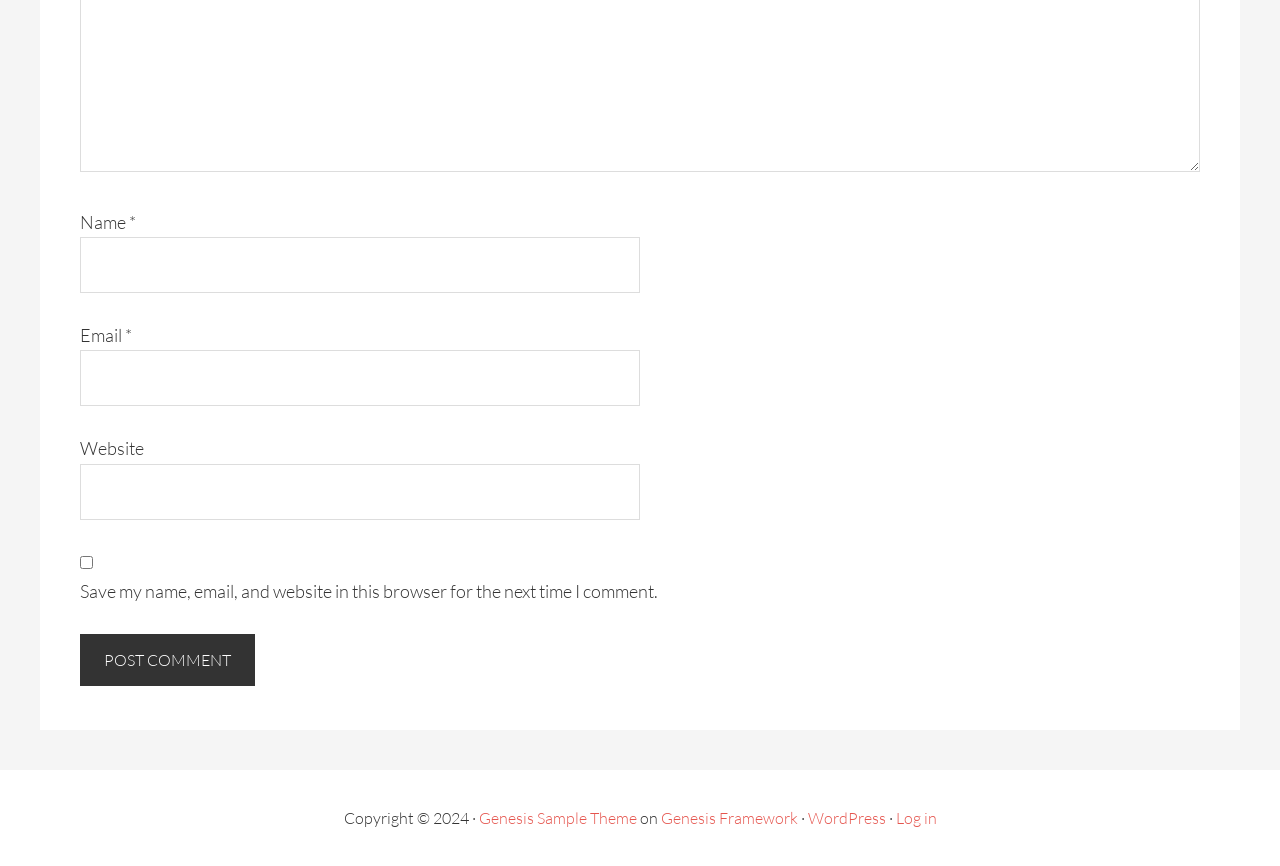Find the bounding box coordinates for the area you need to click to carry out the instruction: "Learn about Angelina Jolie". The coordinates should be four float numbers between 0 and 1, indicated as [left, top, right, bottom].

None